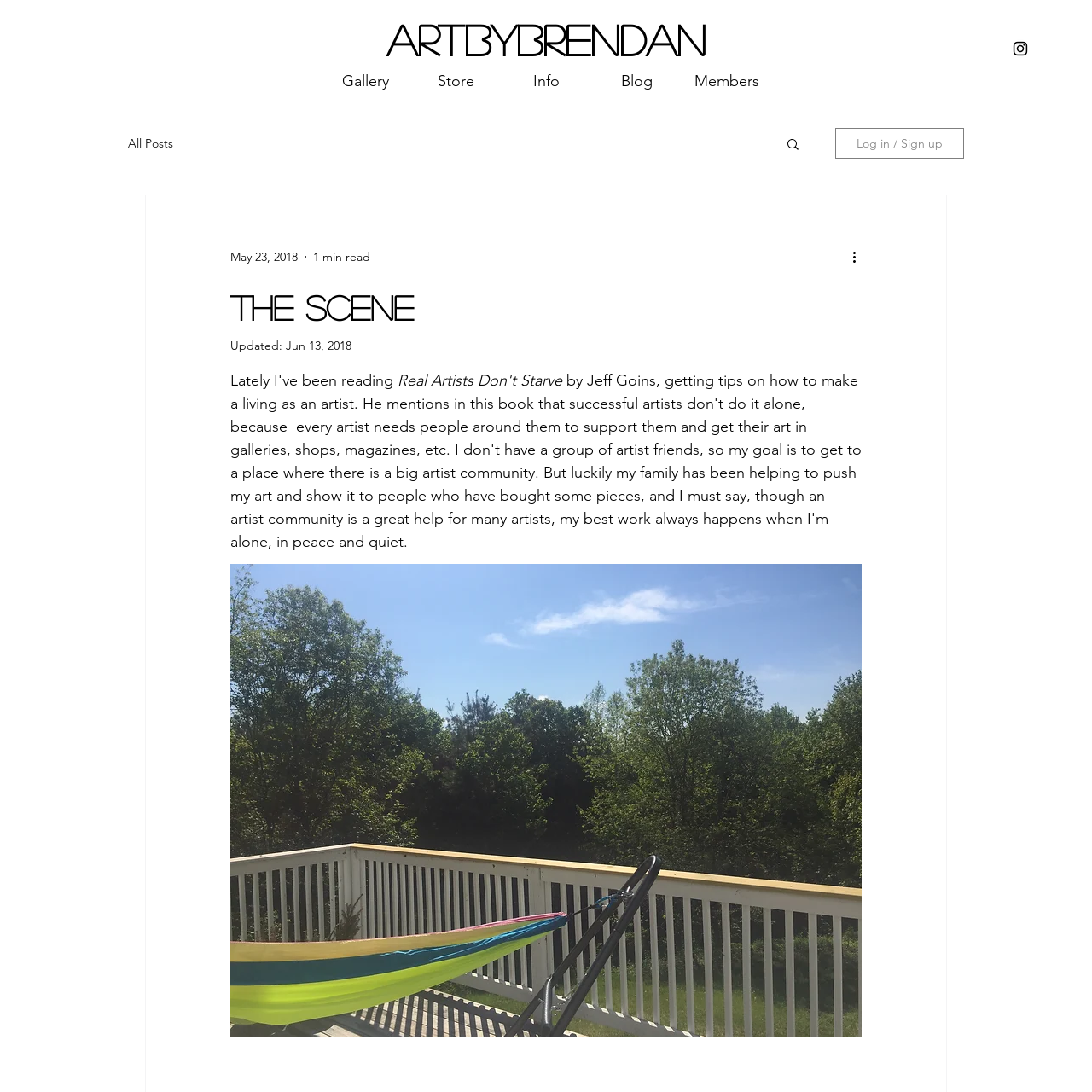Please find and report the bounding box coordinates of the element to click in order to perform the following action: "Go to the blog". The coordinates should be expressed as four float numbers between 0 and 1, in the format [left, top, right, bottom].

[0.541, 0.055, 0.624, 0.093]